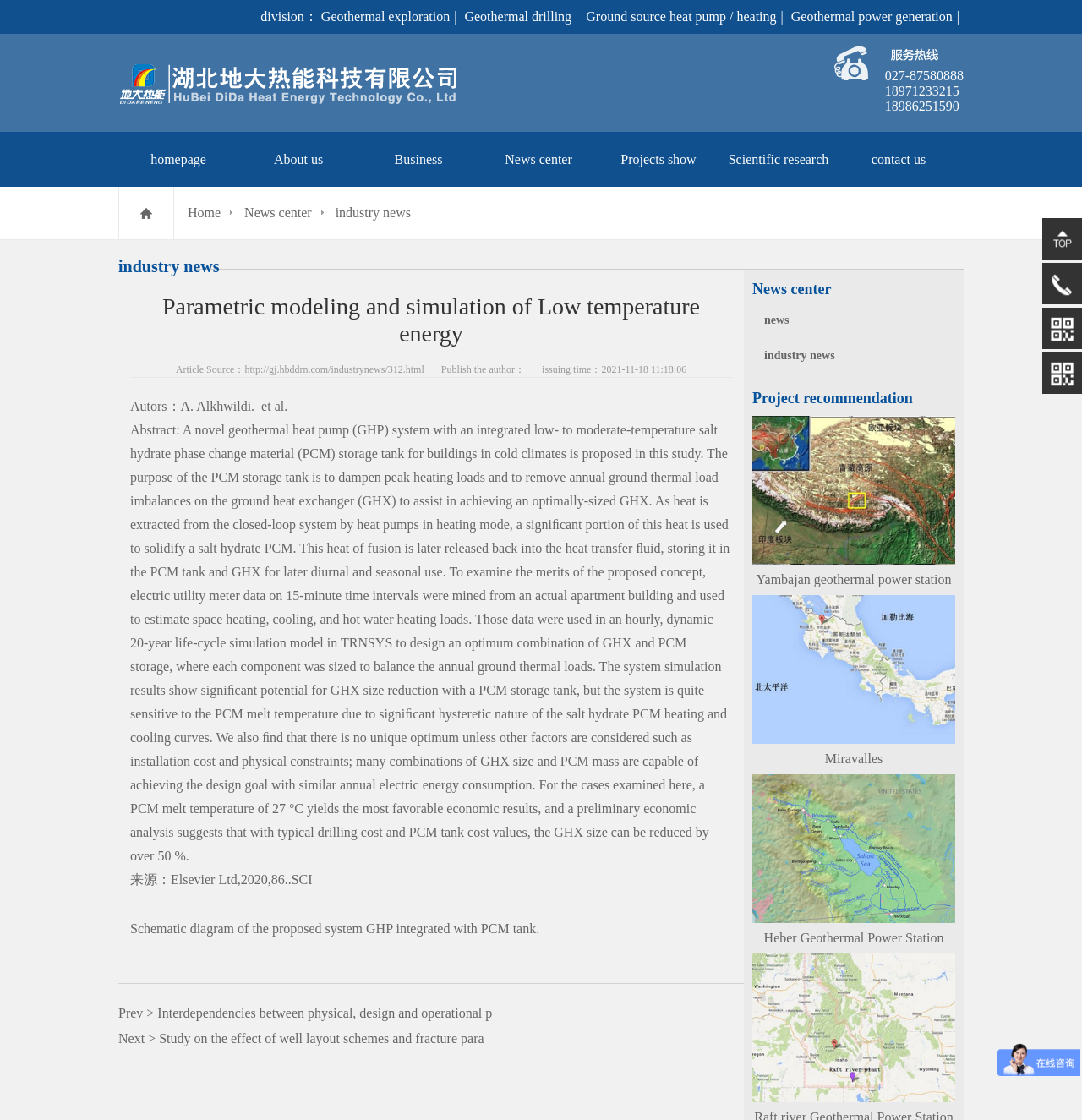What is the purpose of the PCM storage tank?
Refer to the screenshot and deliver a thorough answer to the question presented.

The purpose of the PCM storage tank can be found in the abstract of the article, which states that 'The purpose of the PCM storage tank is to dampen peak heating loads and to remove annual ground thermal load imbalances on the ground heat exchanger (GHX) to assist in achieving an optimally-sized GHX'.